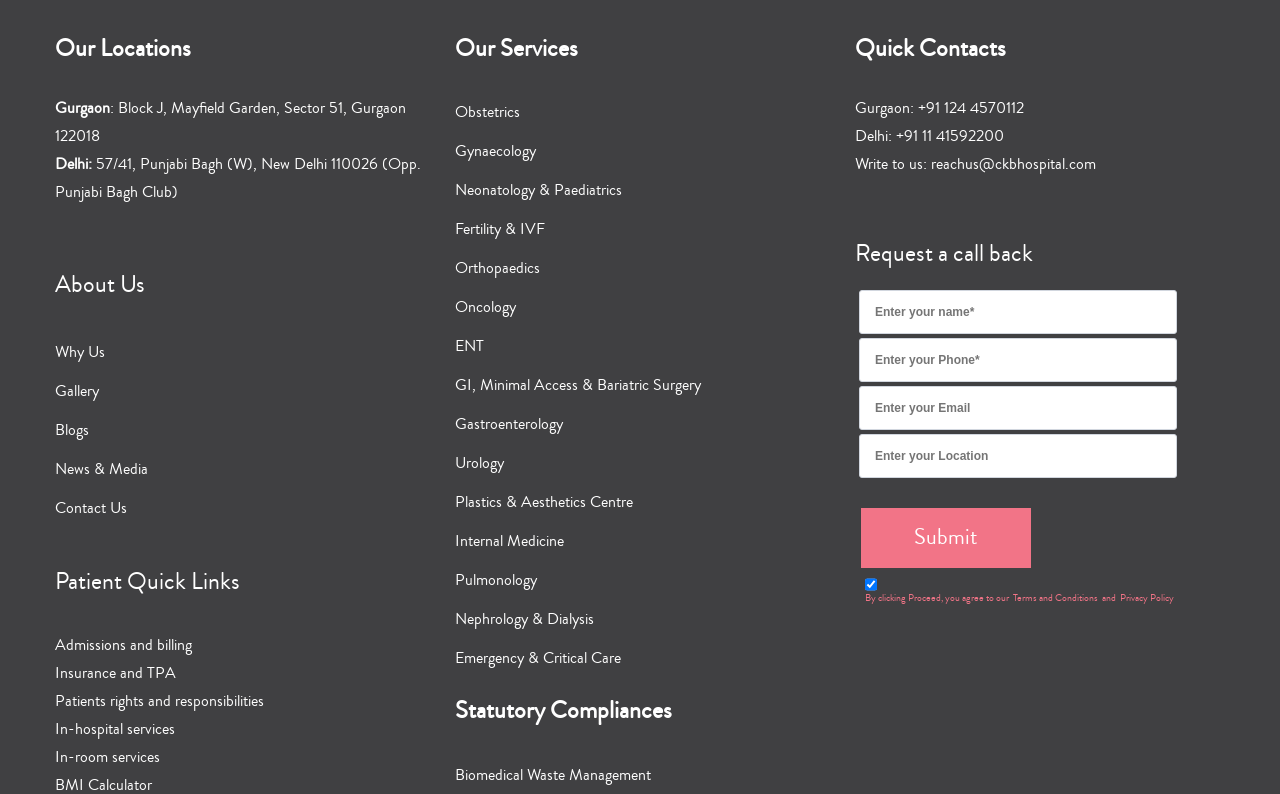What is the 'Statutory Compliances' section about?
Using the image provided, answer with just one word or phrase.

Biomedical Waste Management